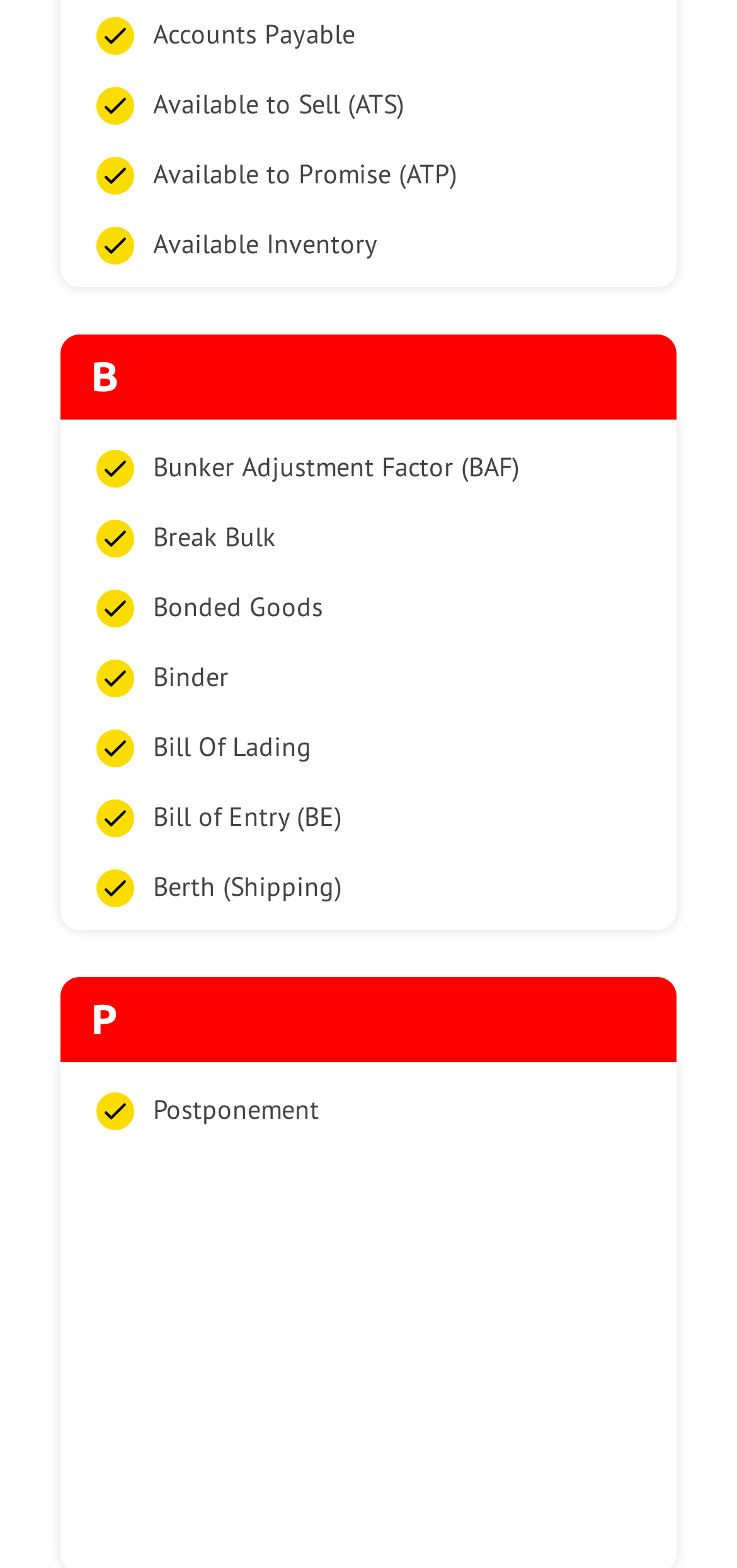Please predict the bounding box coordinates of the element's region where a click is necessary to complete the following instruction: "Check Audit Trail". The coordinates should be represented by four float numbers between 0 and 1, i.e., [left, top, right, bottom].

[0.123, 0.64, 0.877, 0.678]